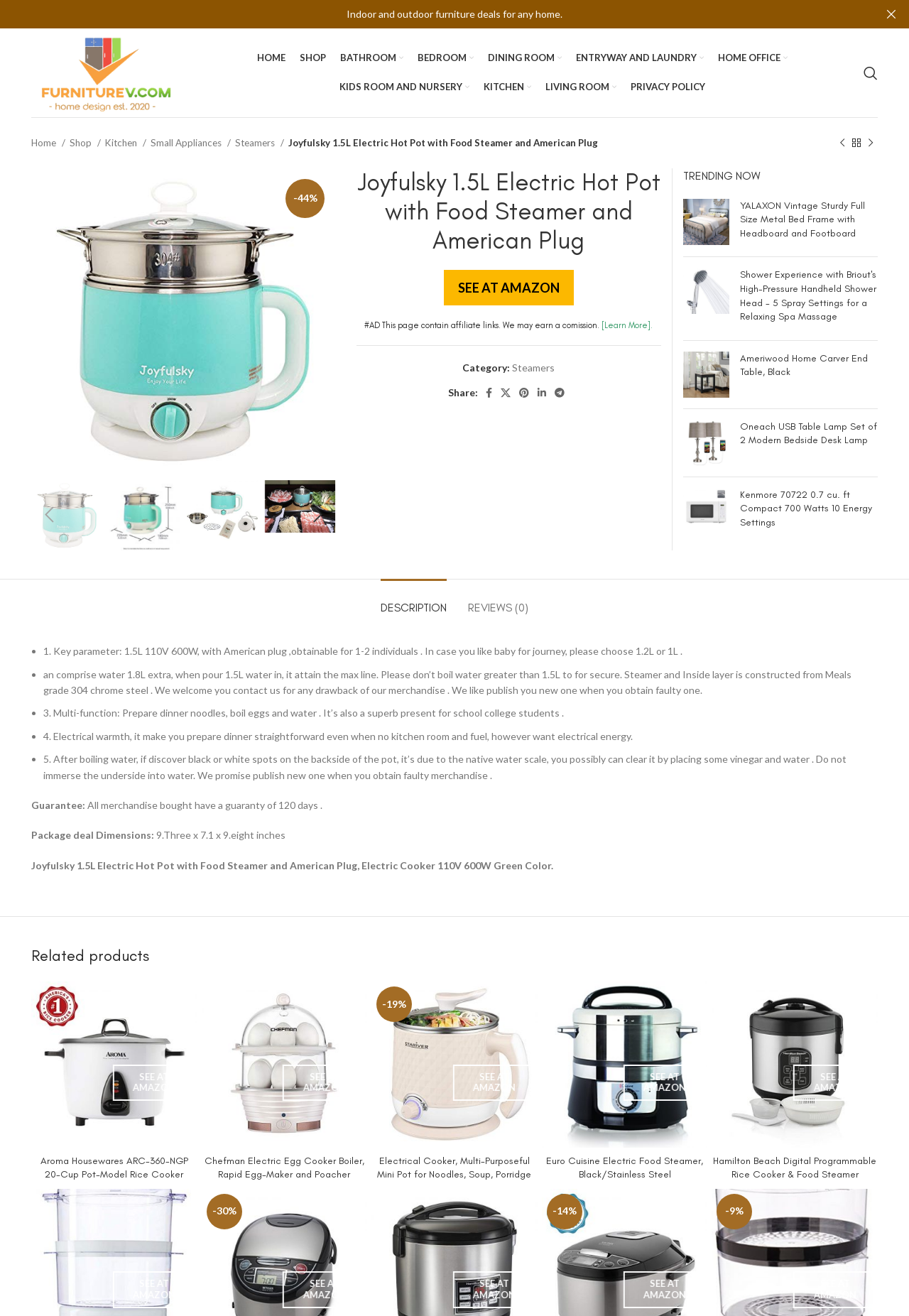Please pinpoint the bounding box coordinates for the region I should click to adhere to this instruction: "View the product details".

[0.034, 0.238, 0.369, 0.247]